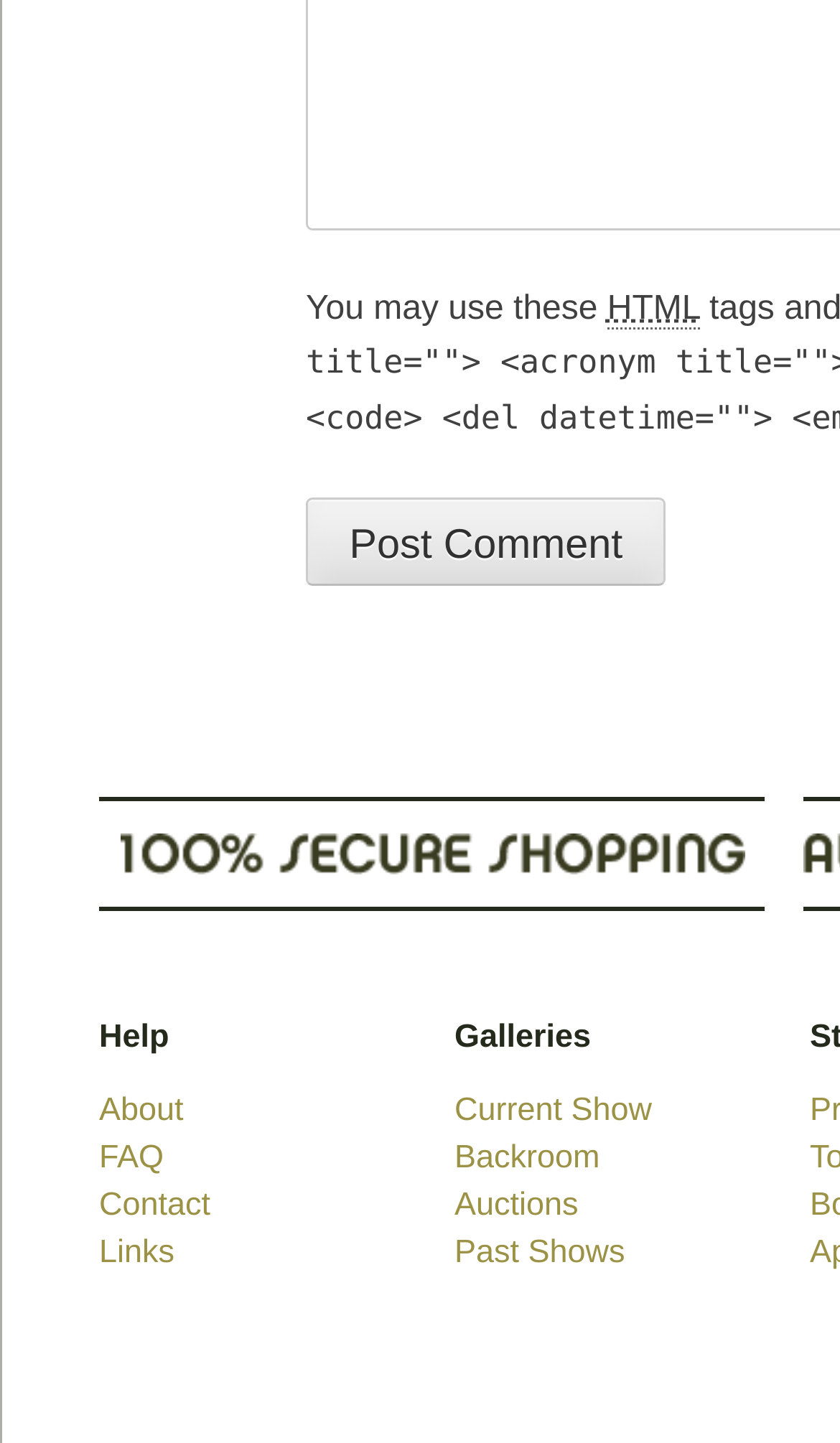Using floating point numbers between 0 and 1, provide the bounding box coordinates in the format (top-left x, top-left y, bottom-right x, bottom-right y). Locate the UI element described here: Current Show

[0.541, 0.756, 0.964, 0.784]